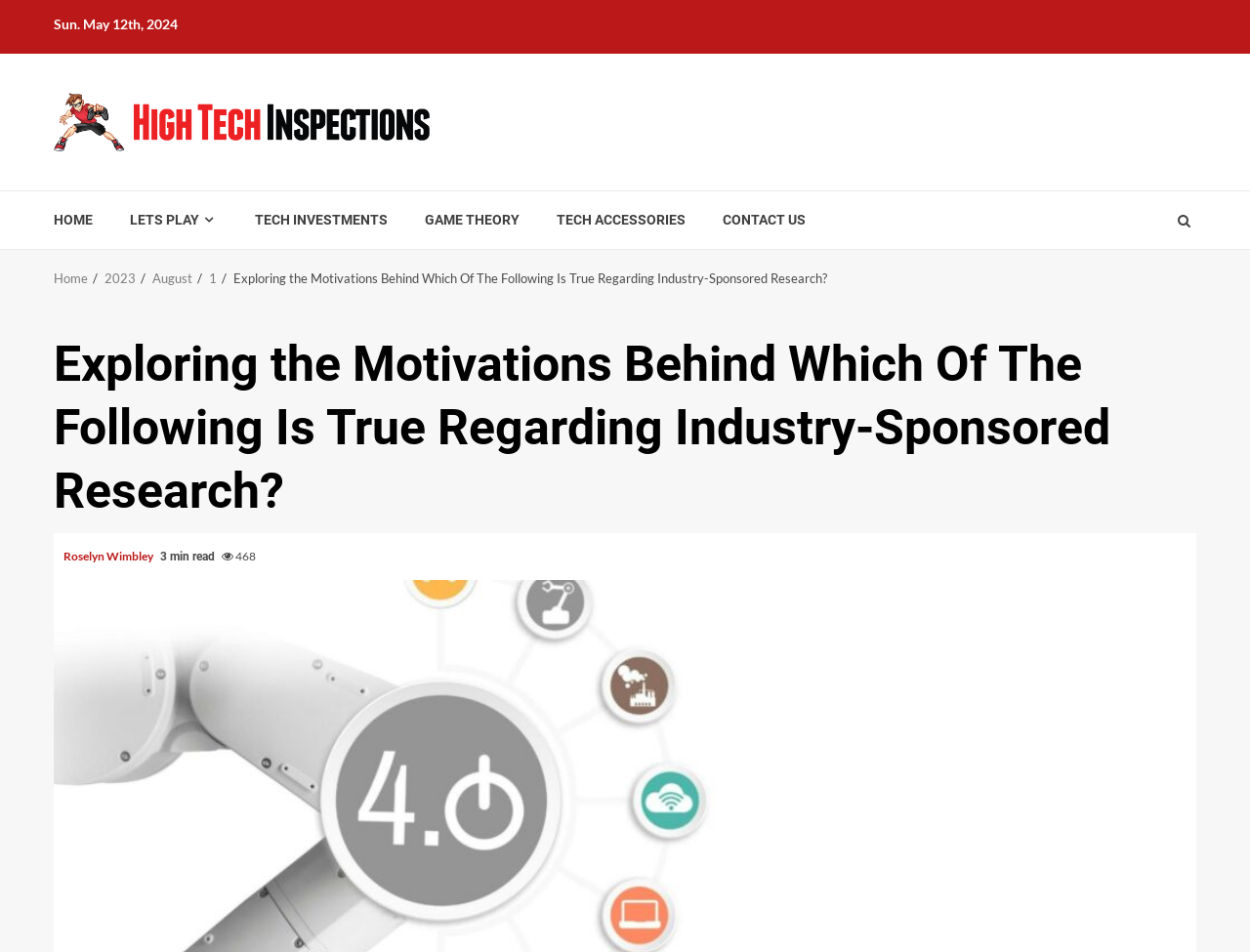How many comments are there on the article?
Using the visual information, answer the question in a single word or phrase.

468